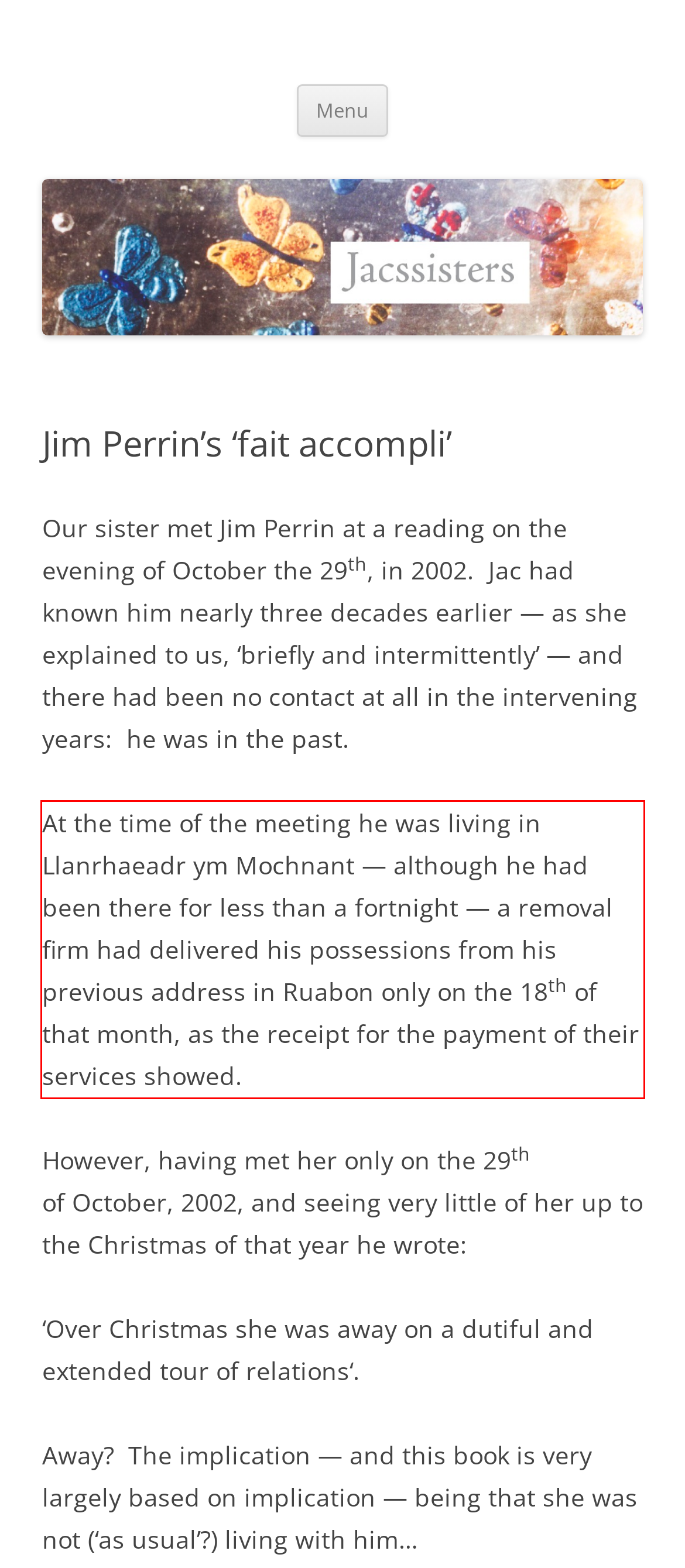You are given a screenshot with a red rectangle. Identify and extract the text within this red bounding box using OCR.

At the time of the meeting he was living in Llanrhaeadr ym Mochnant — although he had been there for less than a fortnight — a removal firm had delivered his possessions from his previous address in Ruabon only on the 18th of that month, as the receipt for the payment of their services showed.